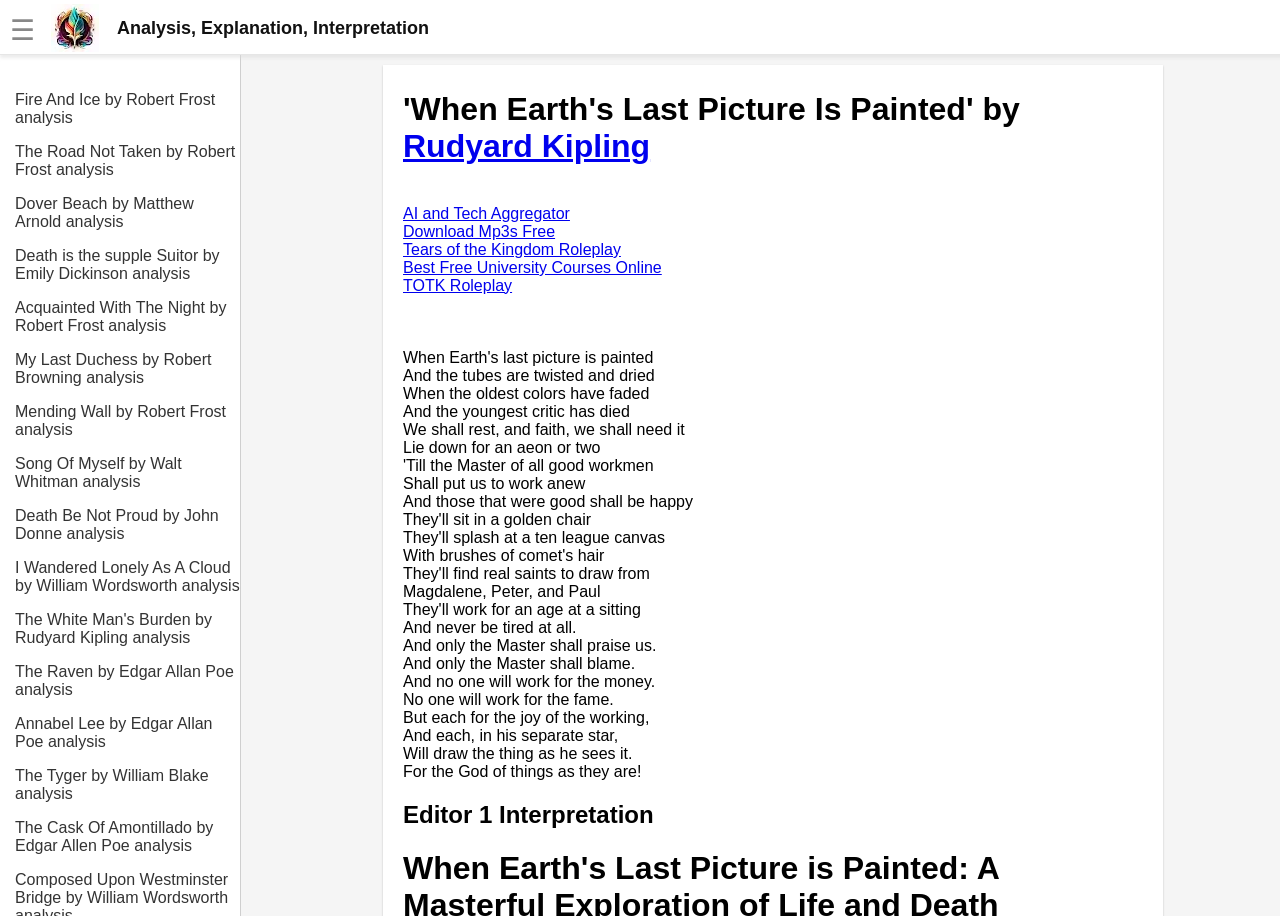How many lines of the poem are displayed on the webpage?
Using the picture, provide a one-word or short phrase answer.

15